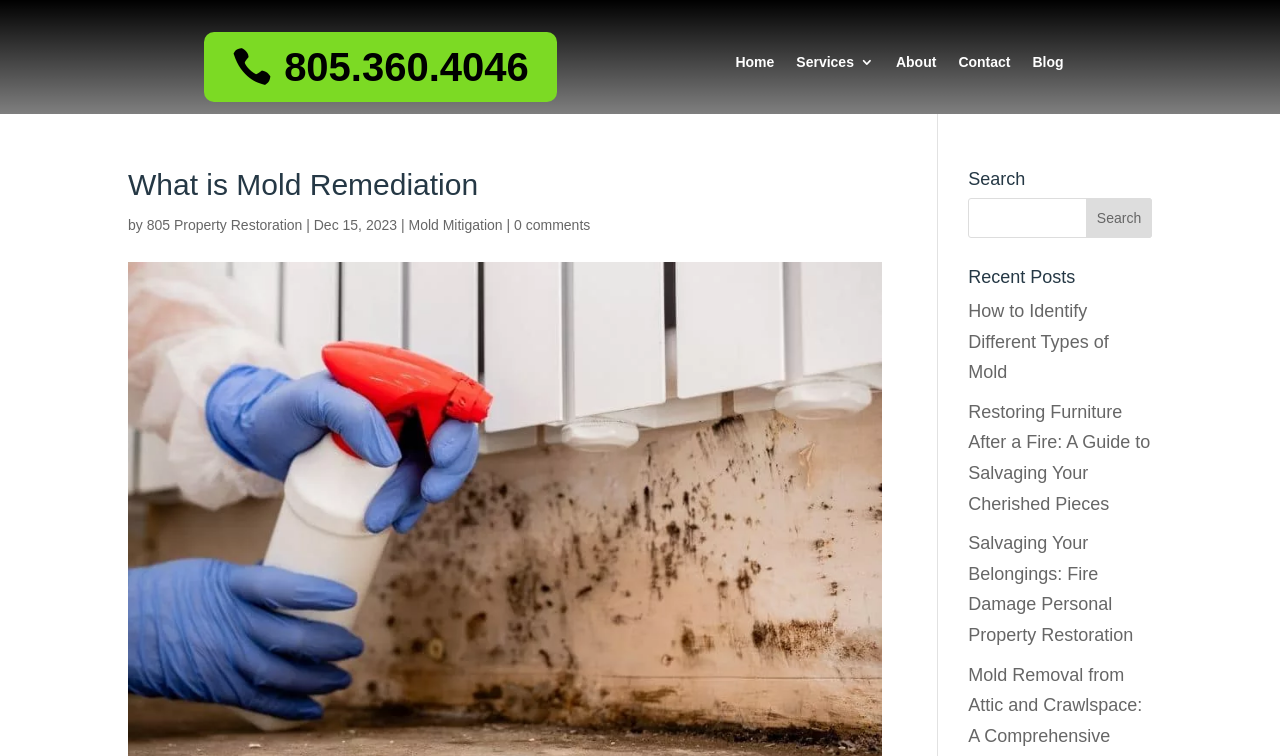Bounding box coordinates should be in the format (top-left x, top-left y, bottom-right x, bottom-right y) and all values should be floating point numbers between 0 and 1. Determine the bounding box coordinate for the UI element described as: 805 Property Restoration

[0.115, 0.287, 0.236, 0.308]